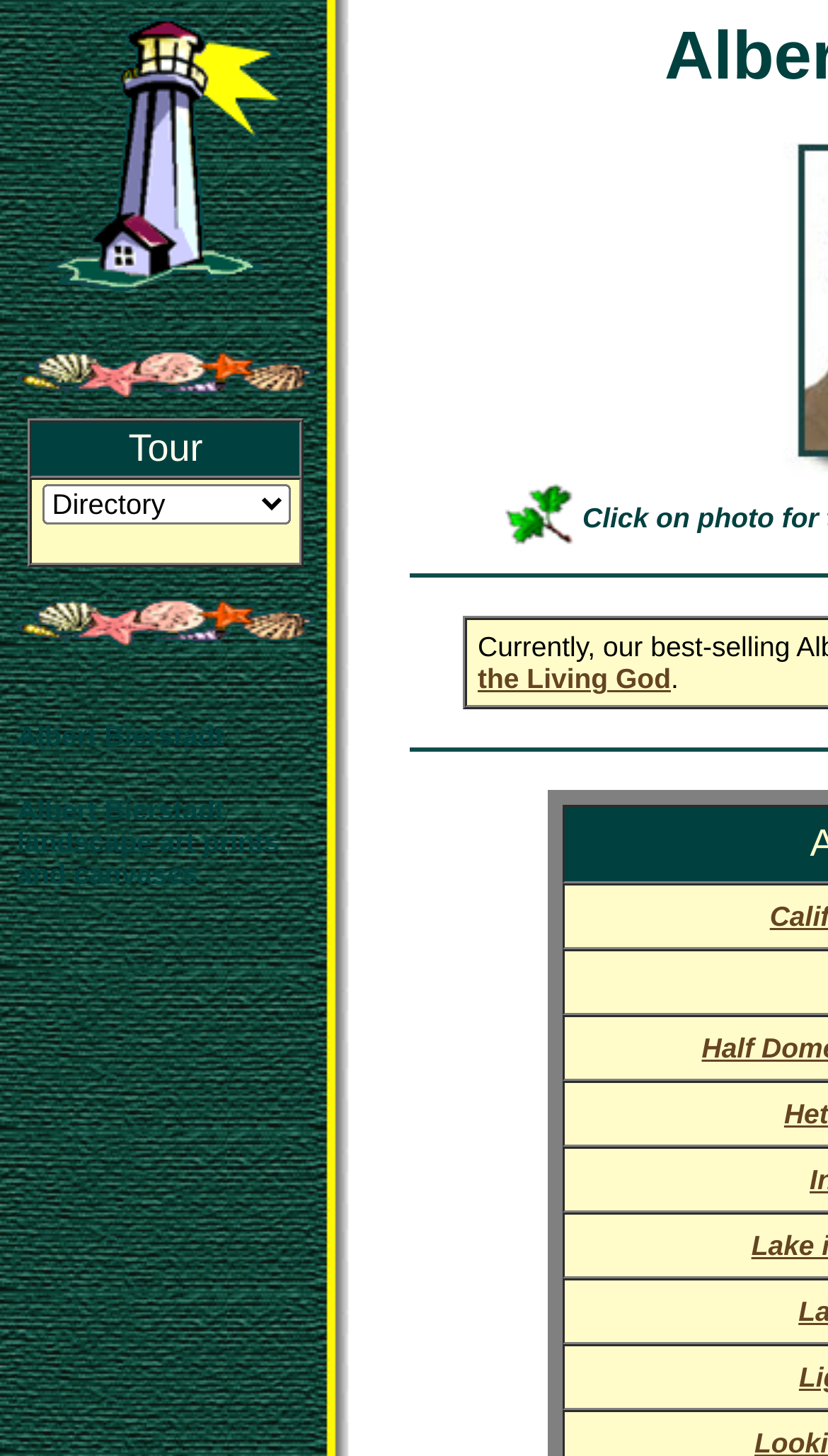What type of art is featured on this website?
Refer to the image and give a detailed response to the question.

Based on the webpage, I can see that the website is dedicated to Albert Bierstadt, a renowned landscape artist. The images and headings on the webpage also suggest that the website features landscape art prints and canvases.